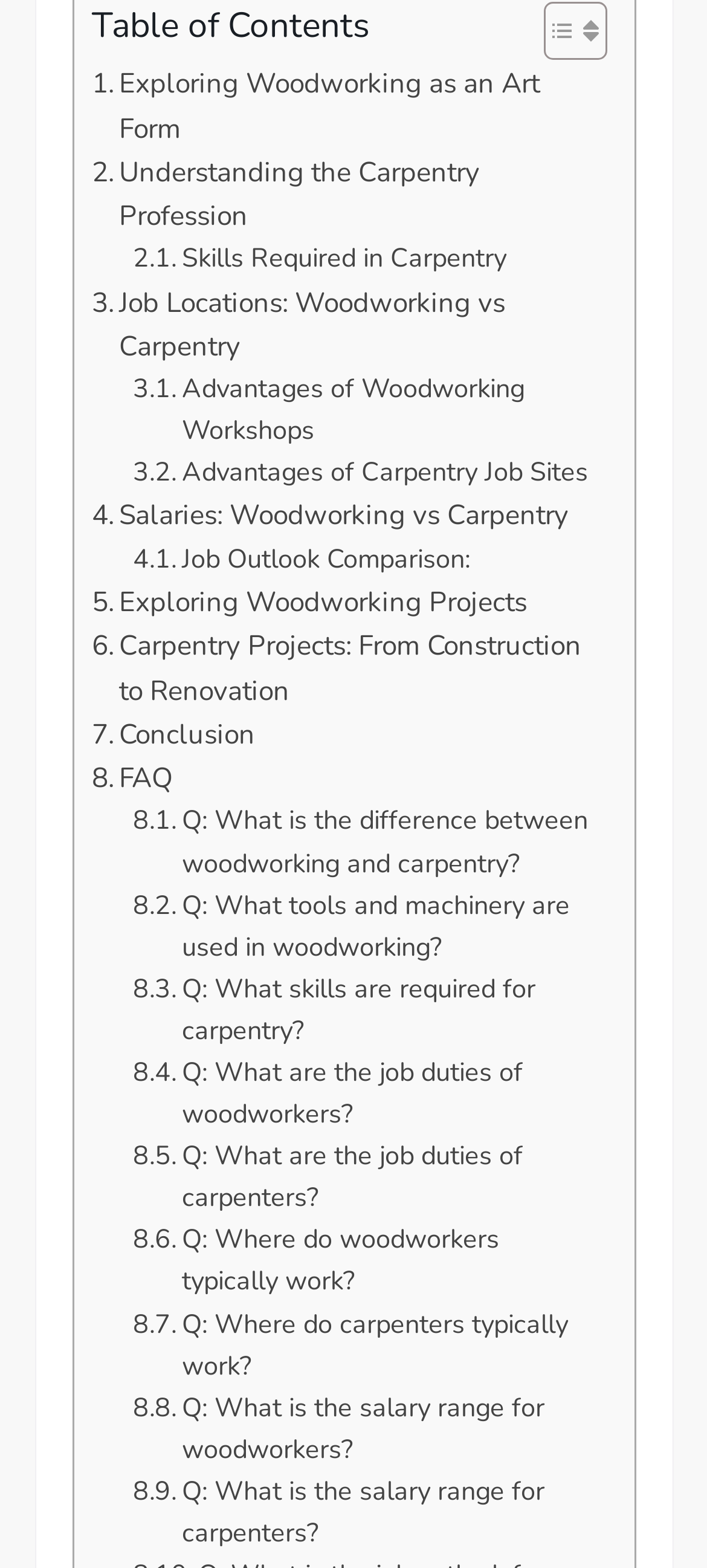What is the title of the table of contents?
Use the image to give a comprehensive and detailed response to the question.

The title of the table of contents can be found in the StaticText element with bounding box coordinates [0.129, 0.002, 0.522, 0.032]. This element is a child of the LayoutTable element and is located at the top of the webpage.